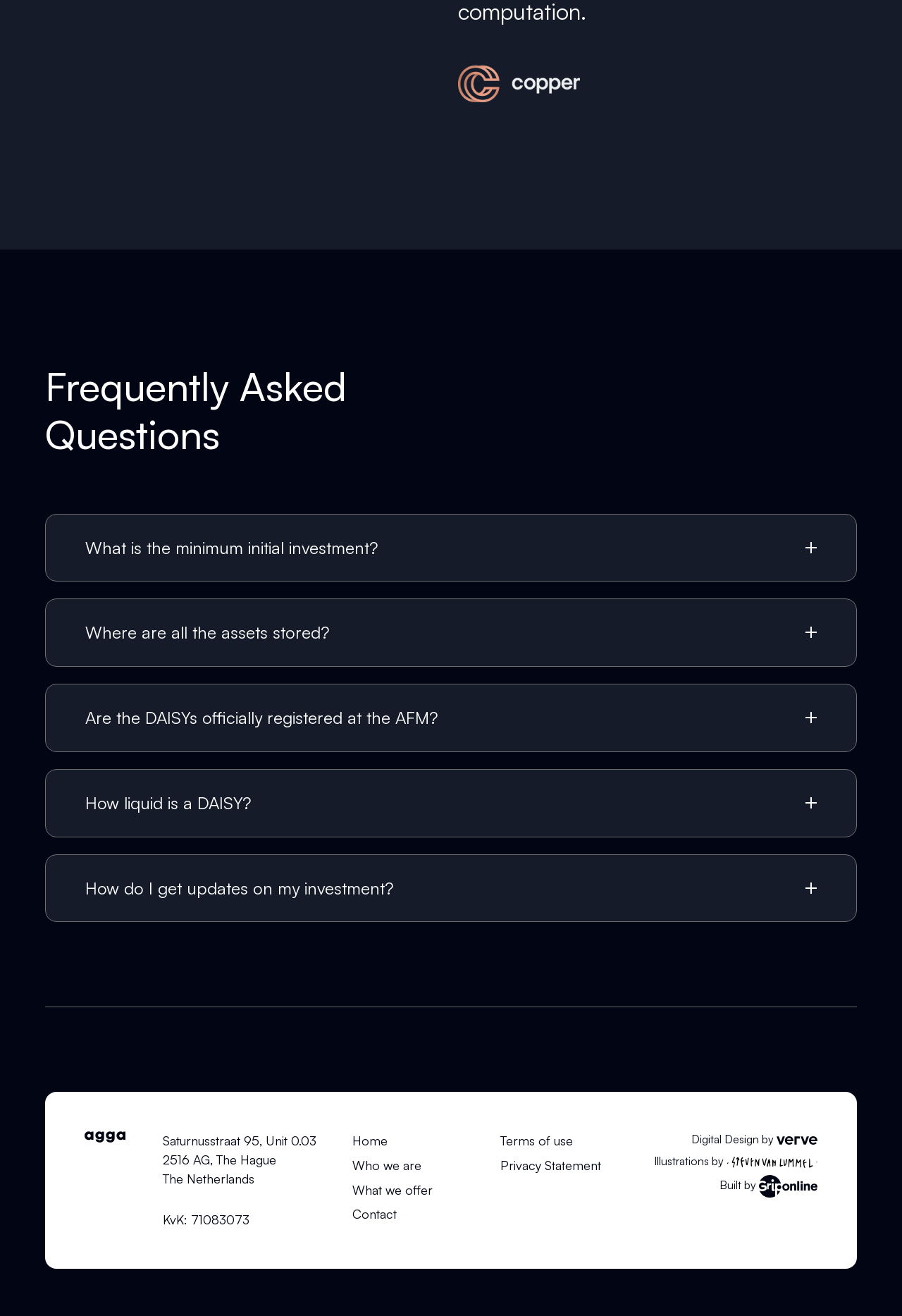Answer the question in one word or a short phrase:
What is the address of the company?

Saturnusstraat 95, Unit 0.03, 2516 AG, The Hague, The Netherlands